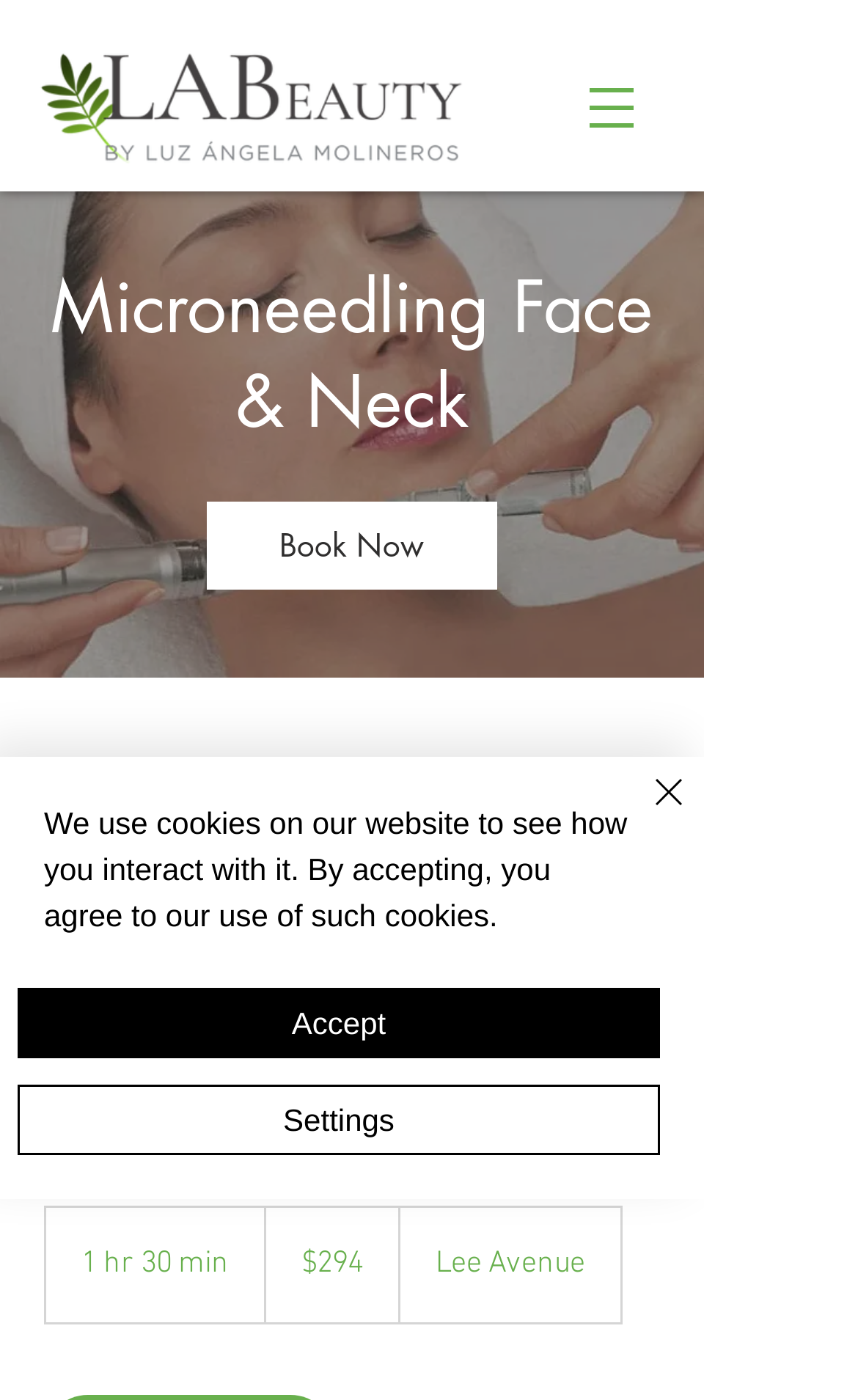What is the procedure mentioned on the webpage?
Using the visual information, answer the question in a single word or phrase.

Microneedling